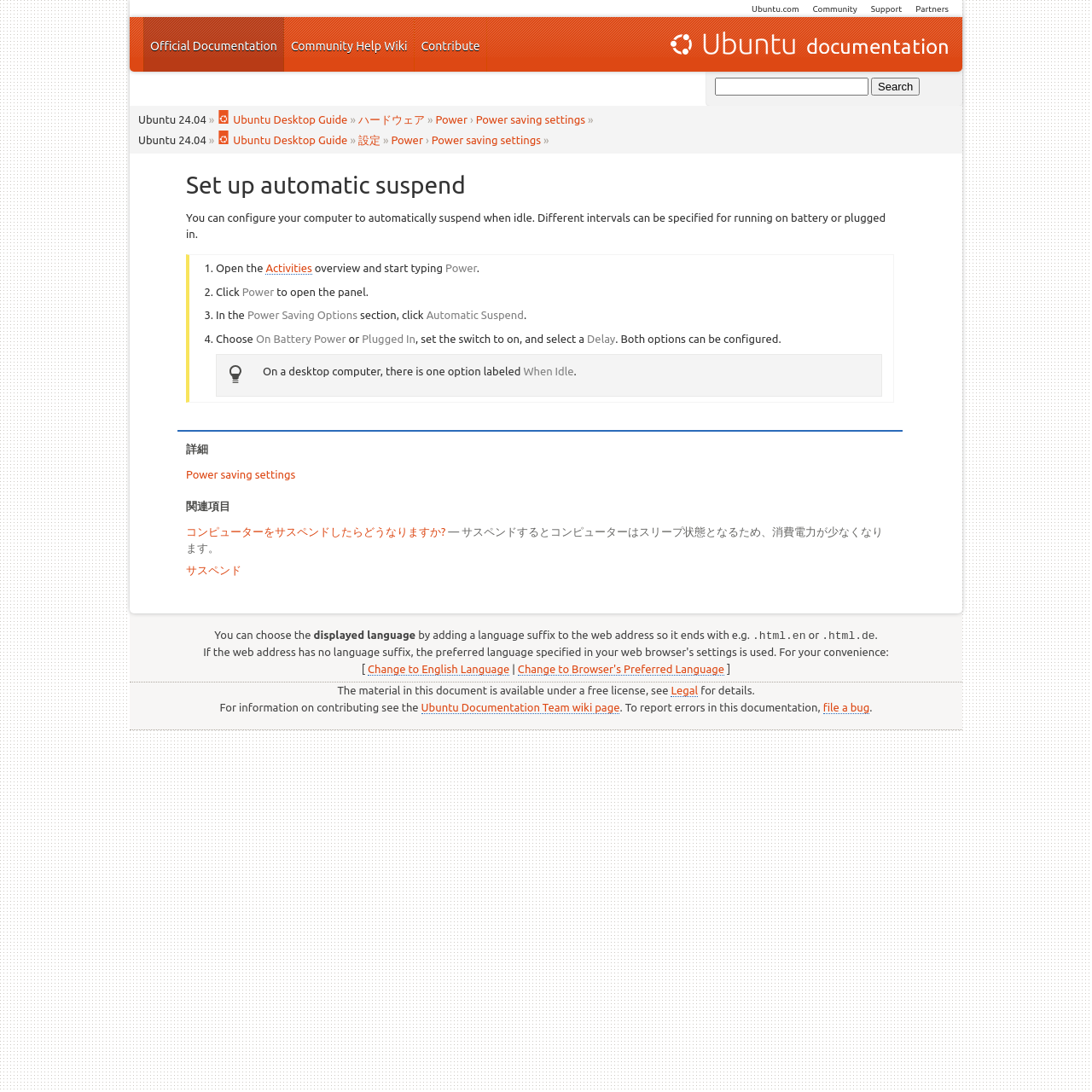Locate the bounding box coordinates of the area you need to click to fulfill this instruction: 'Click on Automatic Suspend'. The coordinates must be in the form of four float numbers ranging from 0 to 1: [left, top, right, bottom].

[0.39, 0.283, 0.48, 0.294]